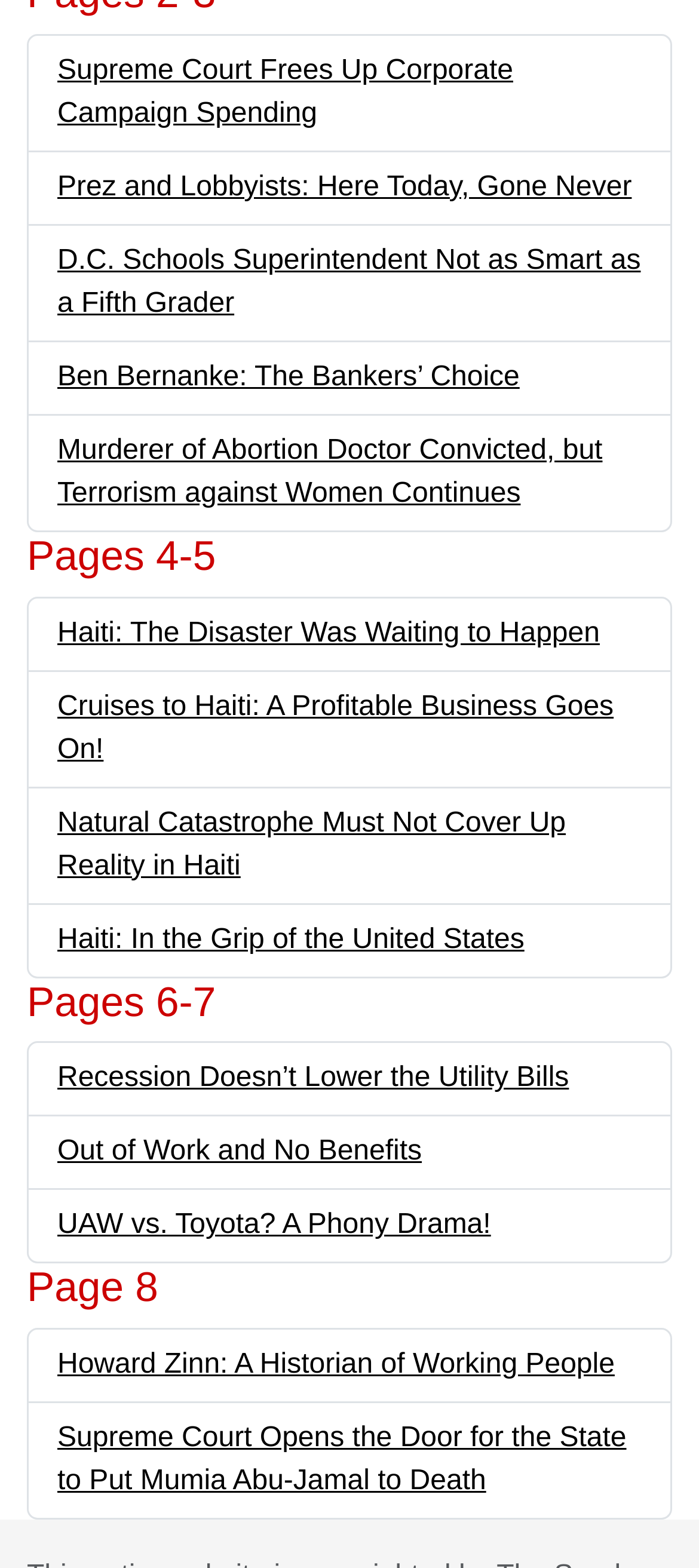Are the links organized by topic or date?
Answer the question with just one word or phrase using the image.

By topic